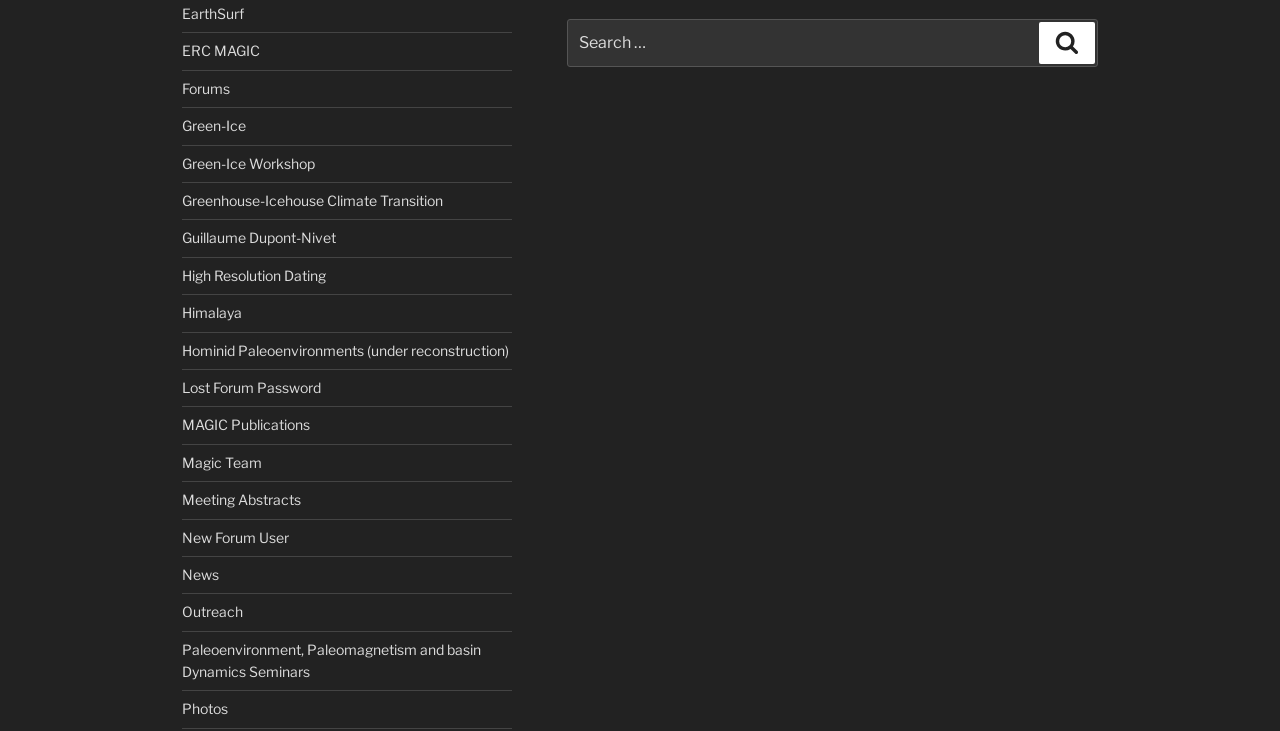Determine the bounding box coordinates of the element's region needed to click to follow the instruction: "Click on the Search button". Provide these coordinates as four float numbers between 0 and 1, formatted as [left, top, right, bottom].

[0.812, 0.03, 0.855, 0.088]